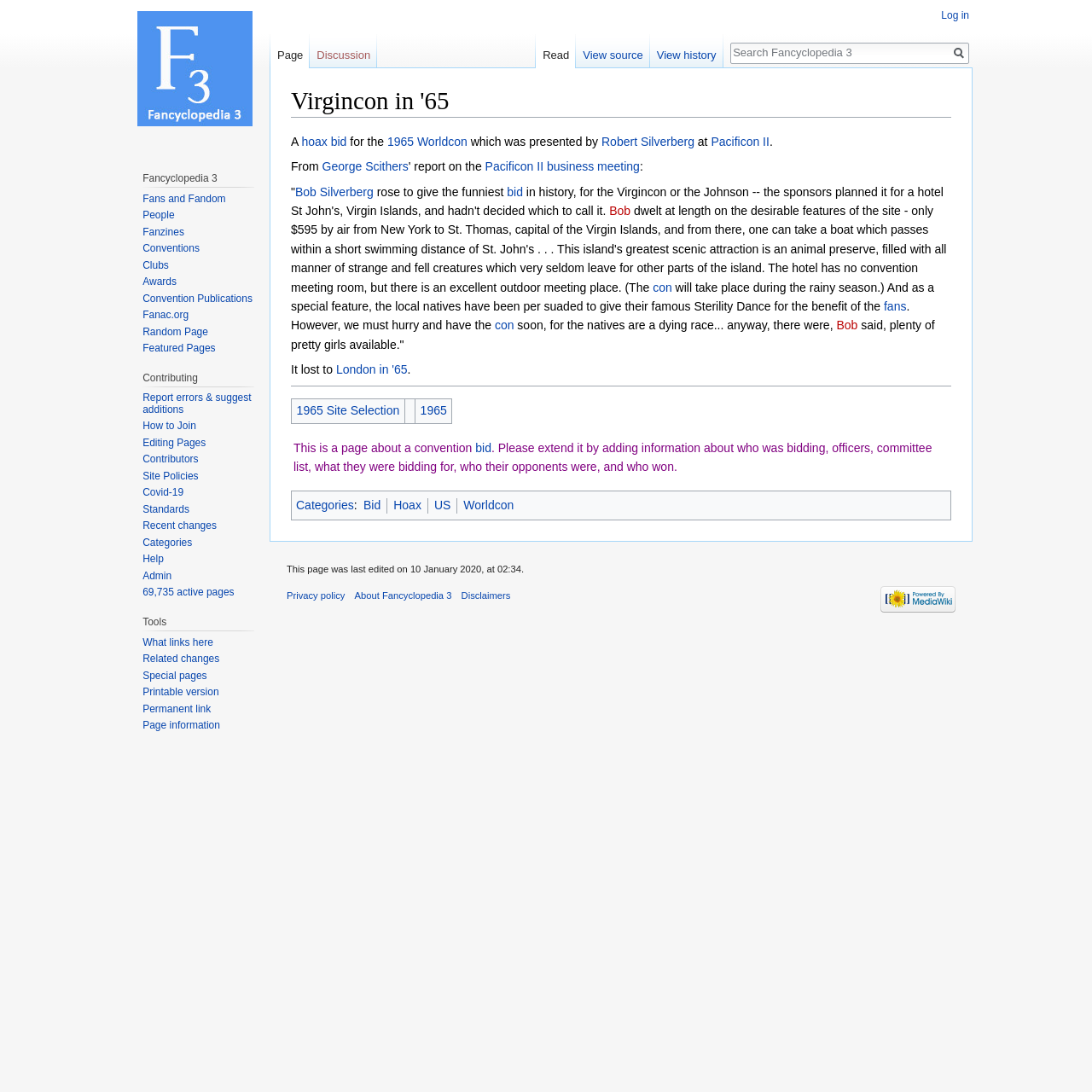Determine the bounding box coordinates of the element's region needed to click to follow the instruction: "View history". Provide these coordinates as four float numbers between 0 and 1, formatted as [left, top, right, bottom].

[0.595, 0.031, 0.662, 0.063]